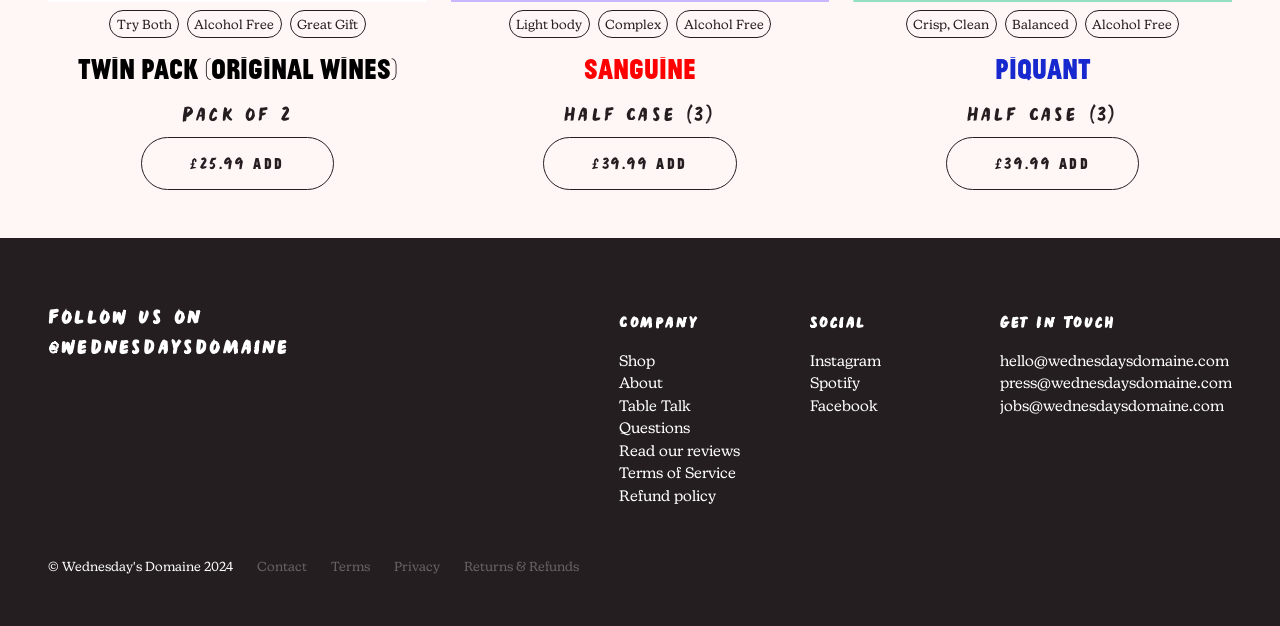Utilize the details in the image to thoroughly answer the following question: What is the price of the Twin Pack?

I found the heading 'Twin Pack (Original Wines)' and a button '£25.99 Add' next to it, so I assume the price of the Twin Pack is £25.99.